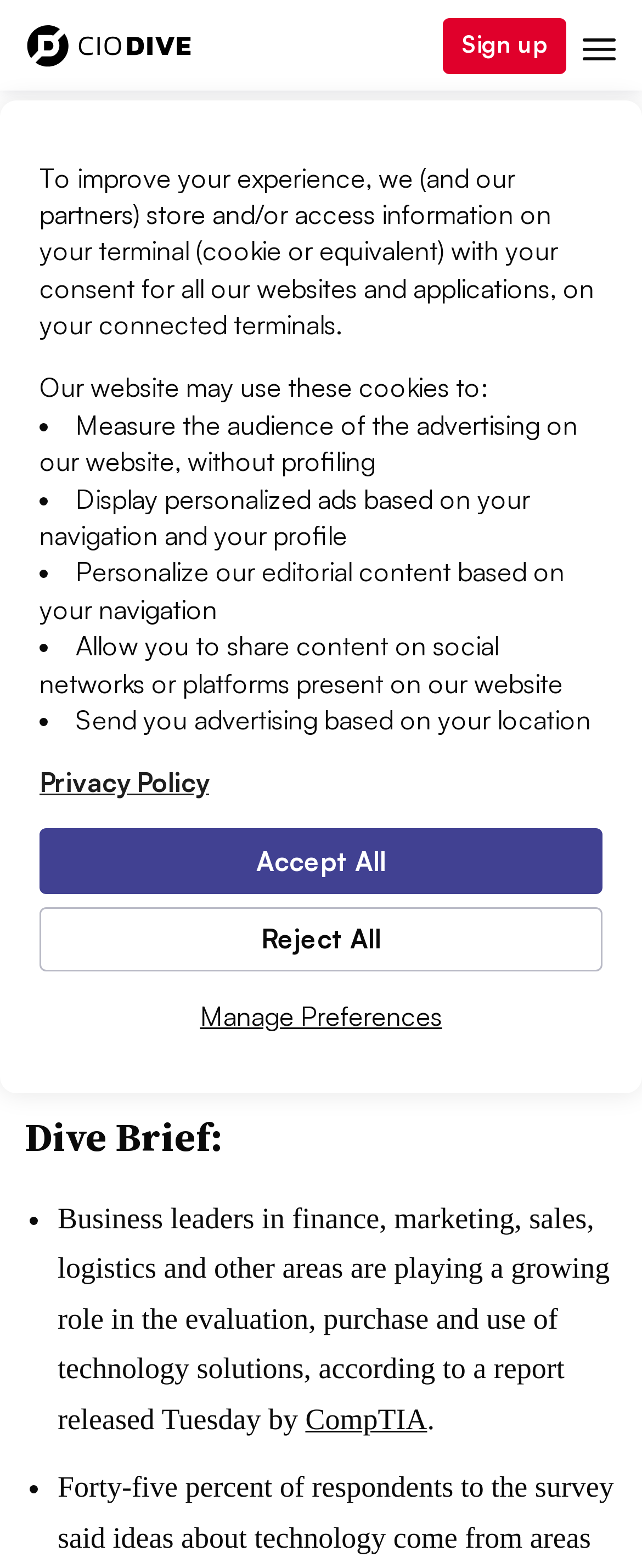Given the following UI element description: "aria-label="Share article to Linkedin"", find the bounding box coordinates in the webpage screenshot.

[0.008, 0.332, 0.115, 0.376]